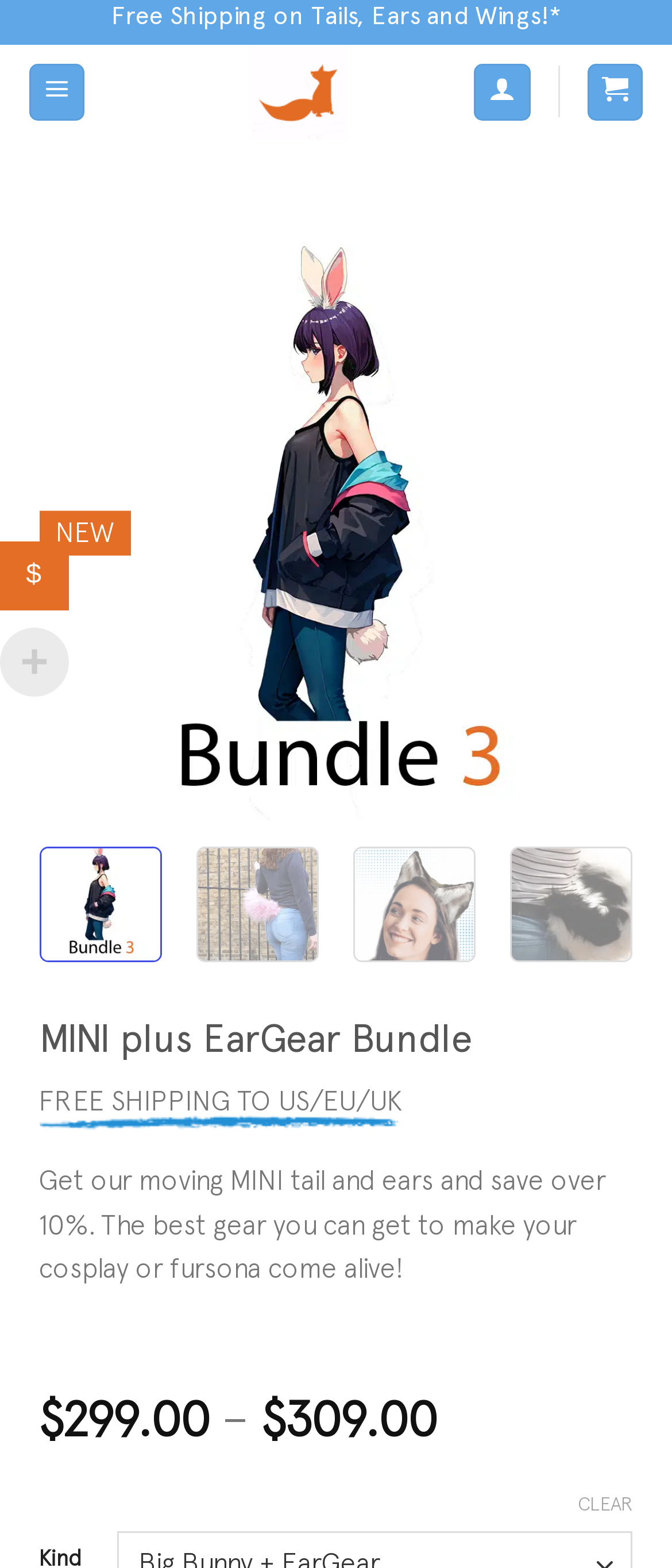Using the description "Clear", locate and provide the bounding box of the UI element.

[0.859, 0.952, 0.942, 0.968]